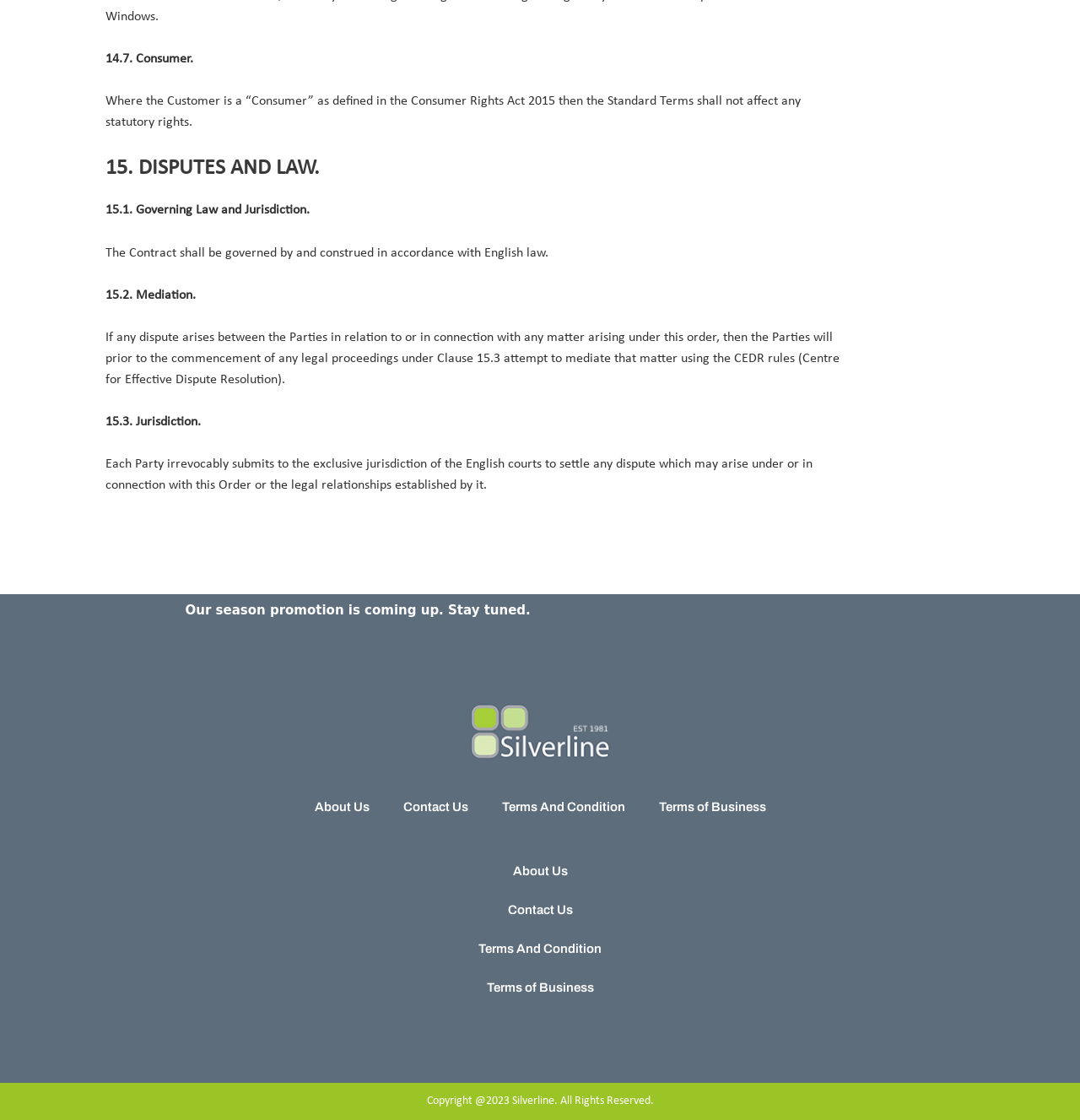What is the governing law of the contract? Observe the screenshot and provide a one-word or short phrase answer.

English law